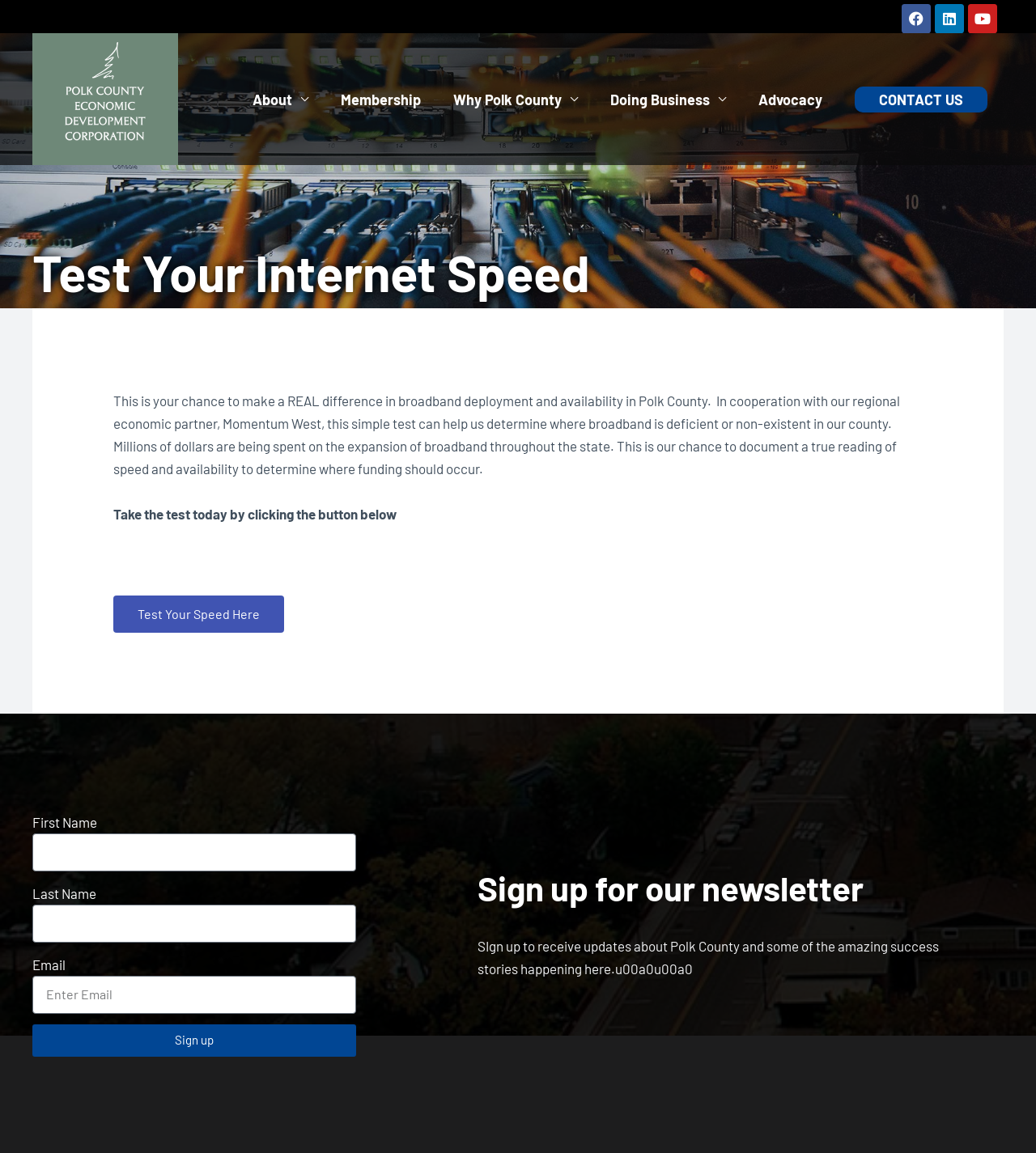Provide an in-depth caption for the webpage.

The webpage is about testing internet speed in Polk County, with the goal of making a real difference in broadband deployment and availability. At the top right corner, there are three social media links: Facebook, Linkedin, and Youtube. Below them, there is a link to the Polk County Economic Development Corporation. 

On the top navigation bar, there are several links, including "About", "Membership", "Why Polk County", "Doing Business", "Advocacy", and "CONTACT US". 

The main content of the page is divided into two sections. The first section has a heading "Test Your Internet Speed" and explains the purpose of the test, which is to determine where broadband is deficient or non-existent in the county. This section also includes a call-to-action, encouraging users to take the test today by clicking a button below. 

The second section is a form that allows users to sign up for the test. The form includes fields for first name, last name, and email, as well as a "Sign up" button. 

On the right side of the page, there is a section to sign up for a newsletter, with a heading "Sign up for our newsletter" and a brief description of what the newsletter will cover.